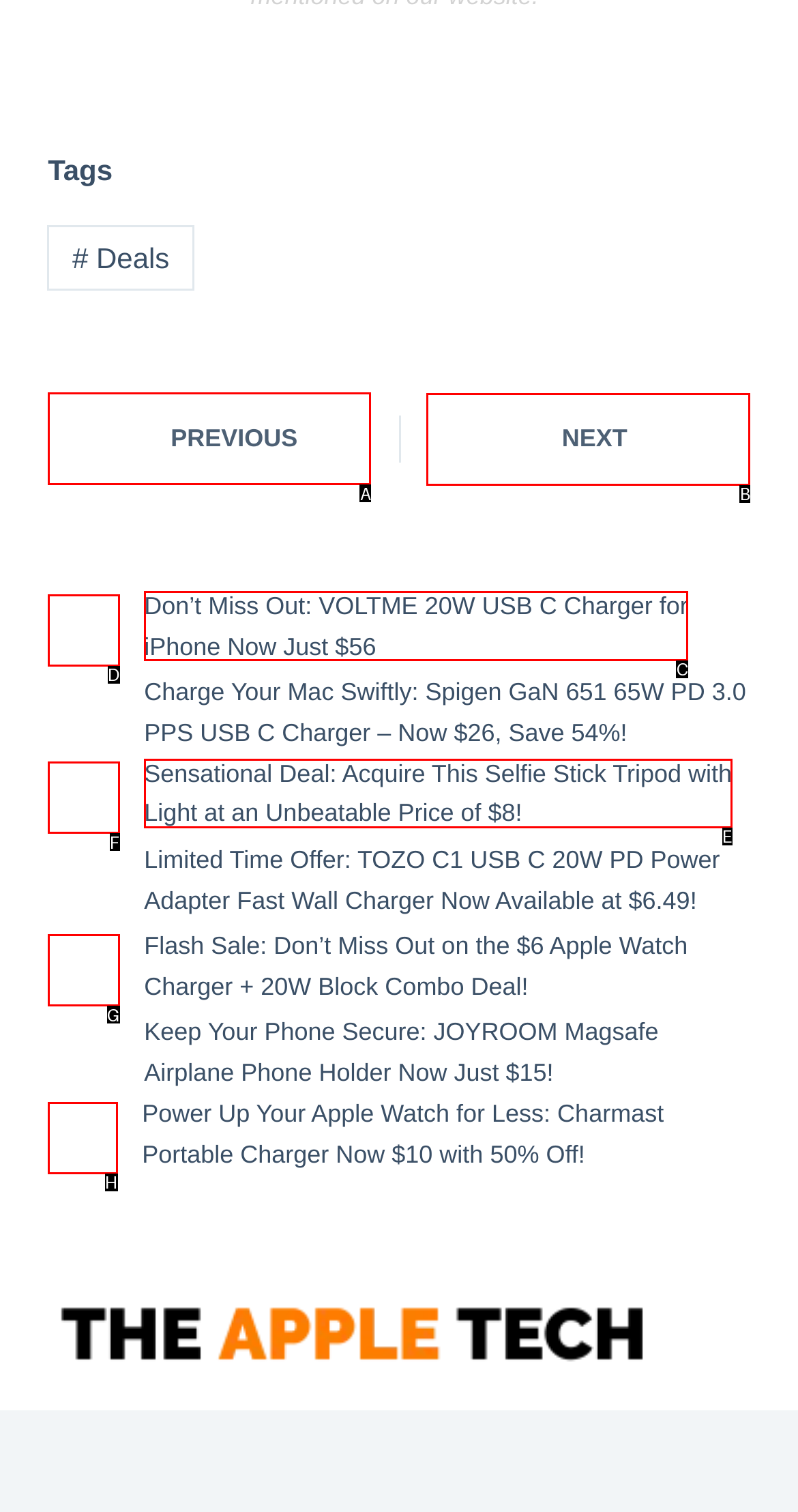Tell me the correct option to click for this task: Click on the 'NEXT' button
Write down the option's letter from the given choices.

B